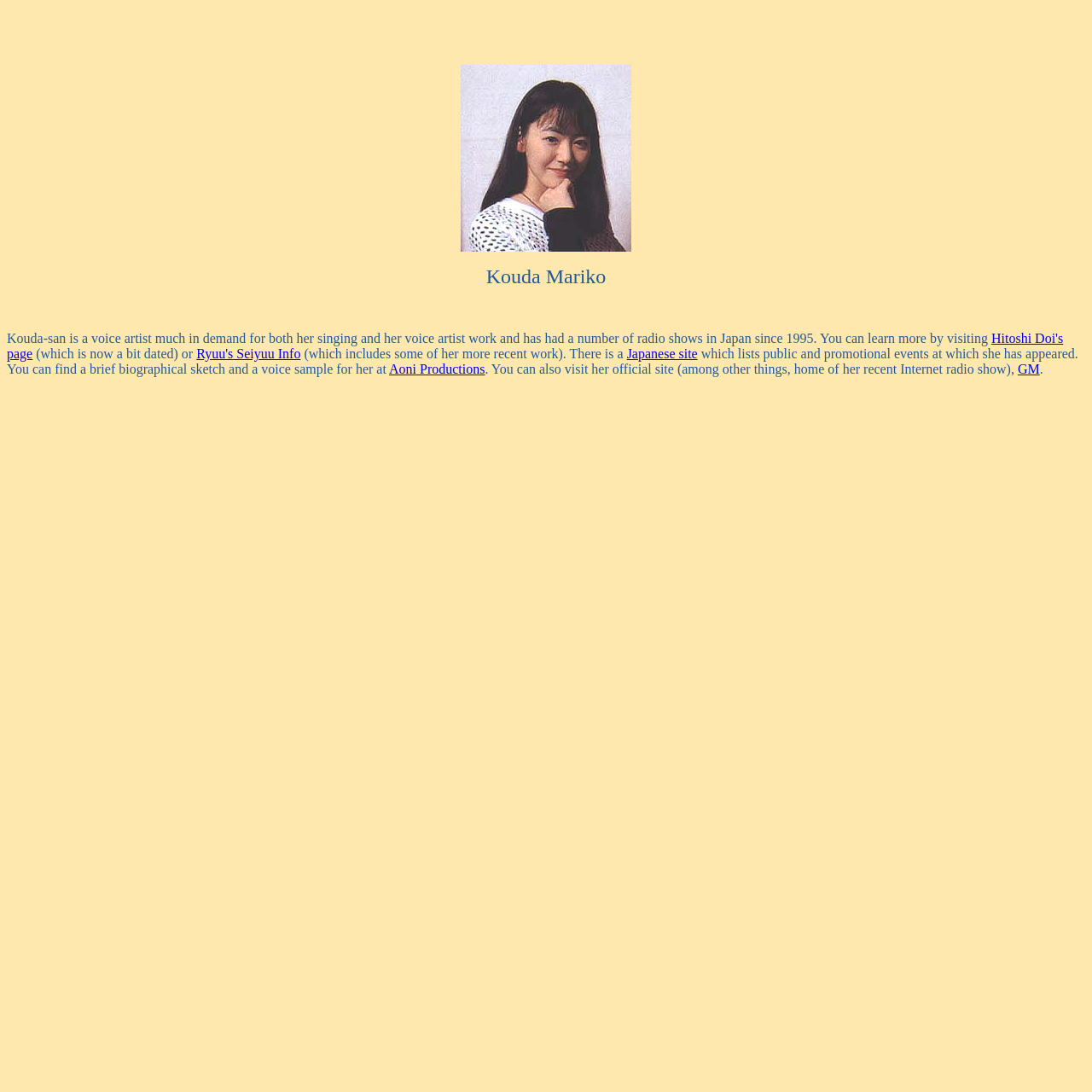Use the information in the screenshot to answer the question comprehensively: What is the name of the company associated with Kouda Mariko?

According to the link text, 'Aoni Productions' is the company associated with Kouda Mariko, as it is mentioned in the context of providing a voice sample for her.